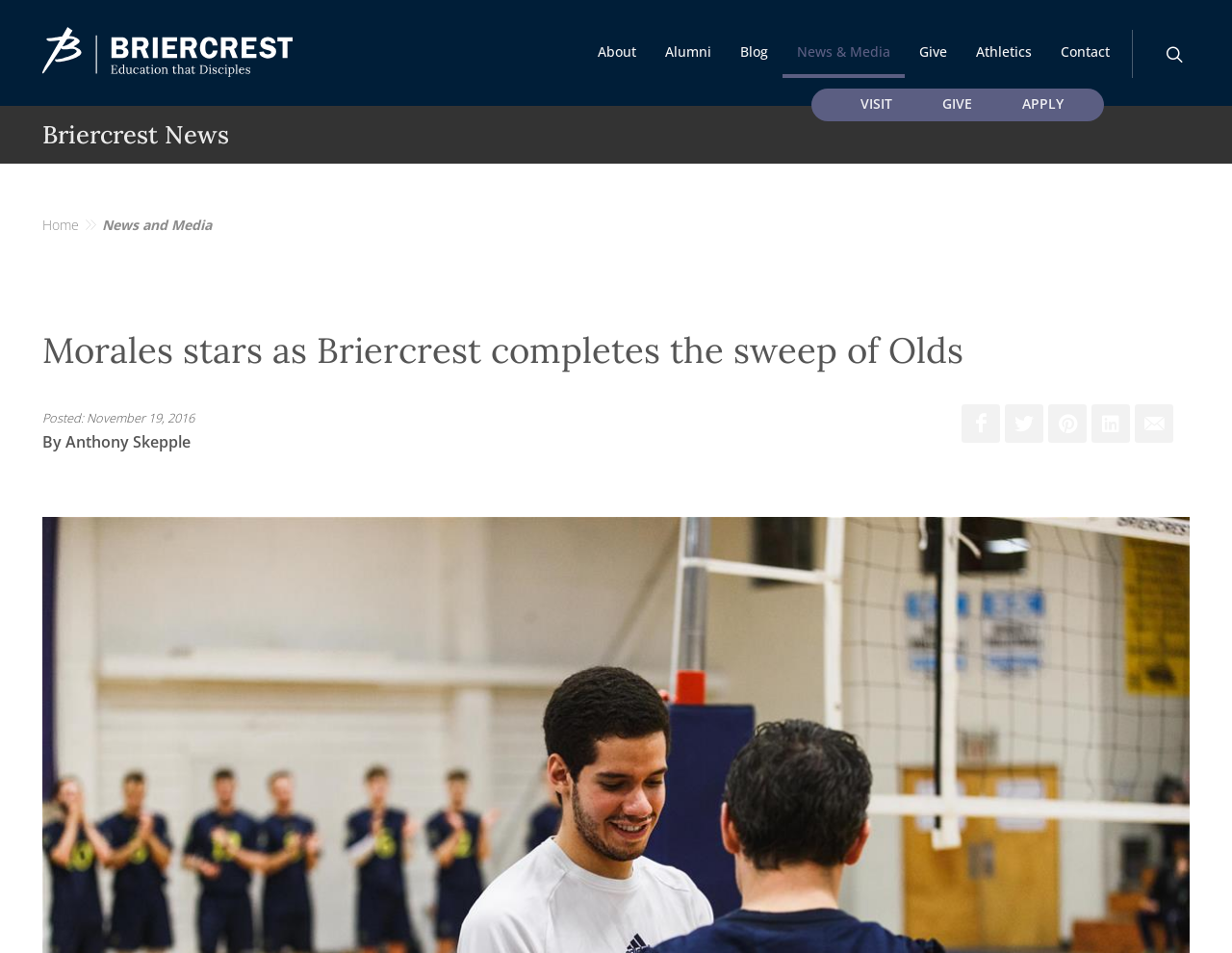Using the webpage screenshot, locate the HTML element that fits the following description and provide its bounding box: "Give".

[0.765, 0.099, 0.789, 0.118]